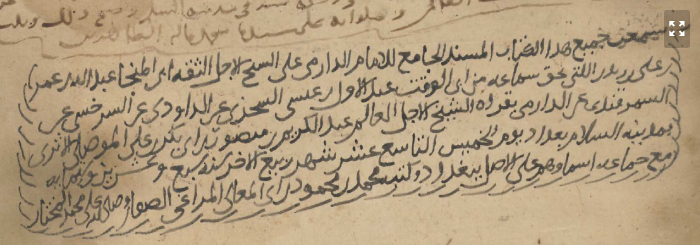Describe all the visual components present in the image.

The image depicts a manuscript page containing Arabic text, likely part of a religious or historical document. The writing is elegantly scripted, with a focus on the transmission of scholarly works associated with the Imam al-Dārimī and notable figures mentioned in the text, such as Abū al-Waqt and other trusted scholars. The passage discusses the authenticity and reception of the book "al-Musnad al-Jāmiʿ," highlighting the importance of oral transmission in Islamic scholarship. This visual representation captures not only the historical context of Islamic jurisprudence but also the meticulous craftsmanship of manuscript writing, reflecting the cultural and academic values of its time.